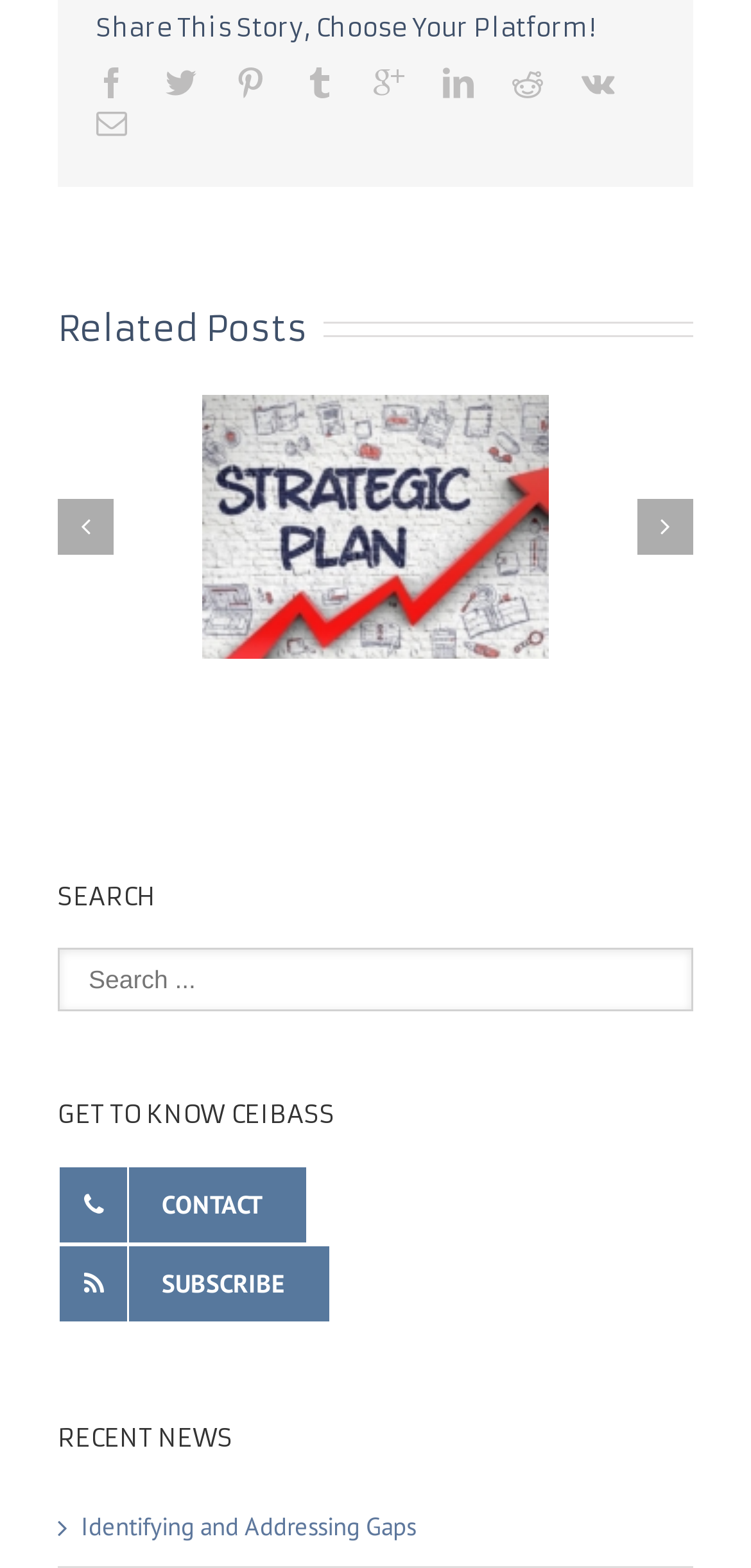Look at the image and give a detailed response to the following question: What is the section below the search bar?

The section below the search bar has a heading 'GET TO KNOW CEIBASS' and contains links to 'CONTACT' and 'SUBSCRIBE', indicating that it is a section for getting to know CEIBASS.